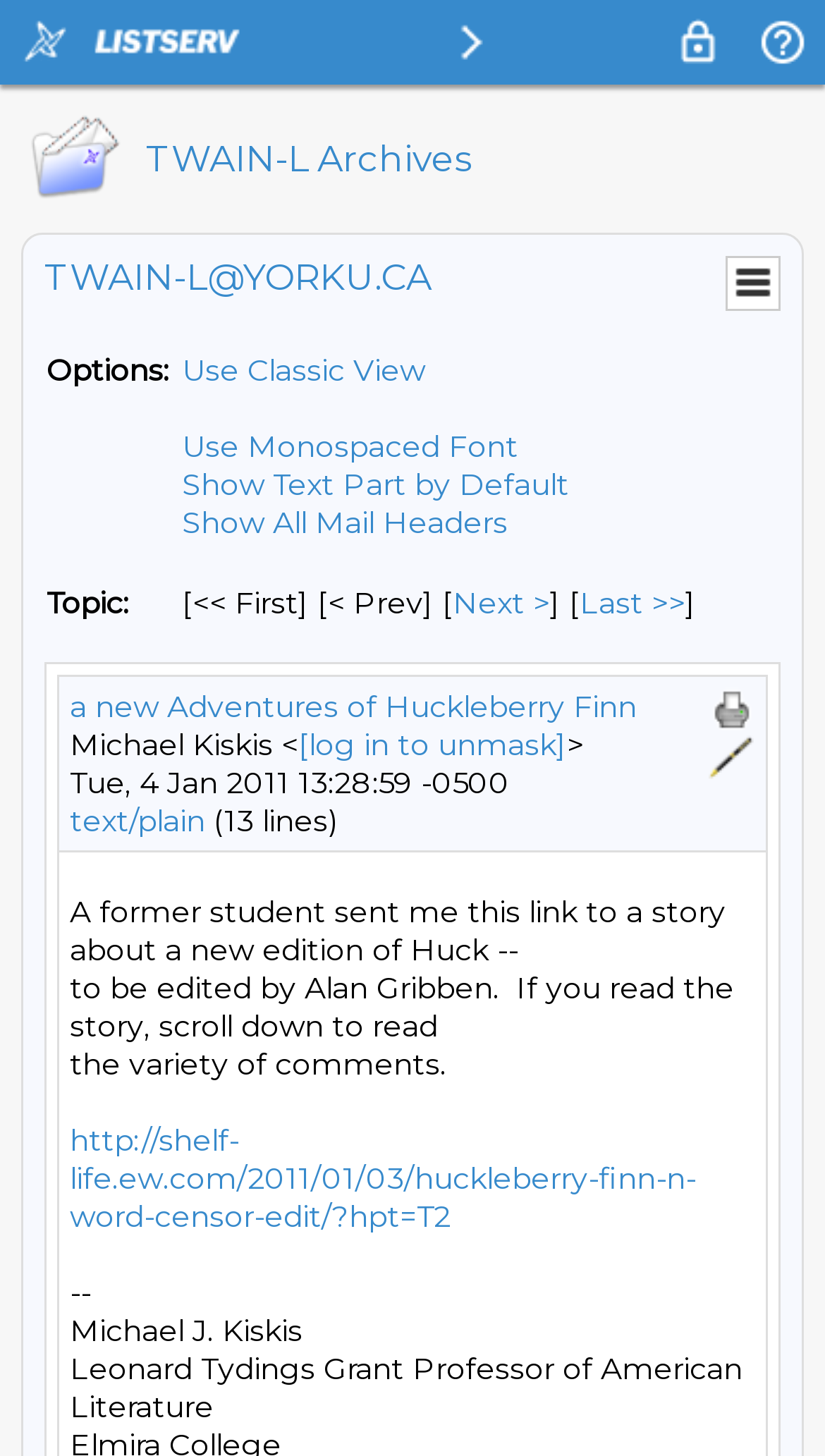Please identify the bounding box coordinates of the element that needs to be clicked to execute the following command: "Click on the Next Message By Topic link". Provide the bounding box using four float numbers between 0 and 1, formatted as [left, top, right, bottom].

[0.549, 0.401, 0.667, 0.427]